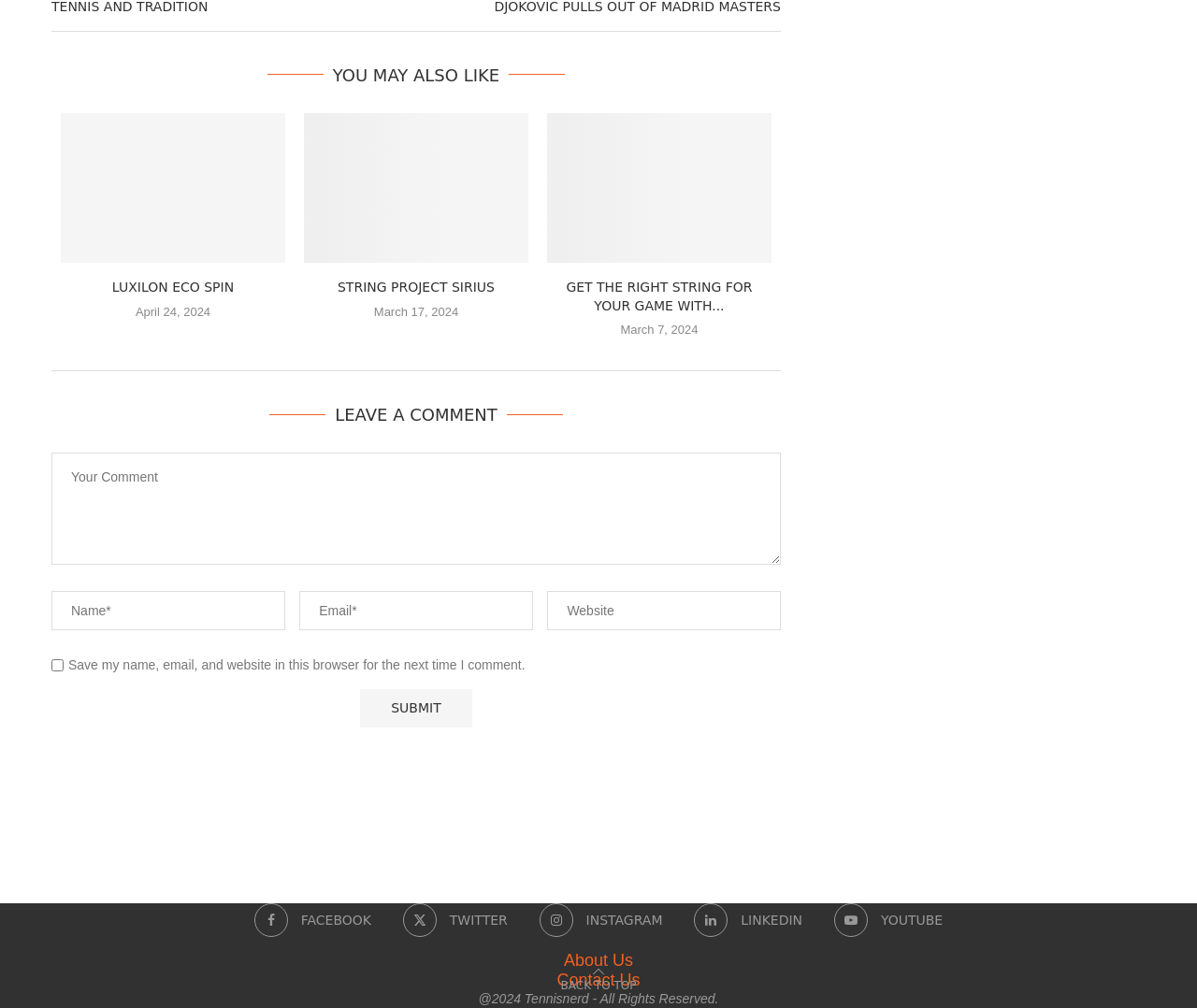Please reply to the following question with a single word or a short phrase:
What is the copyright year of the webpage?

2024